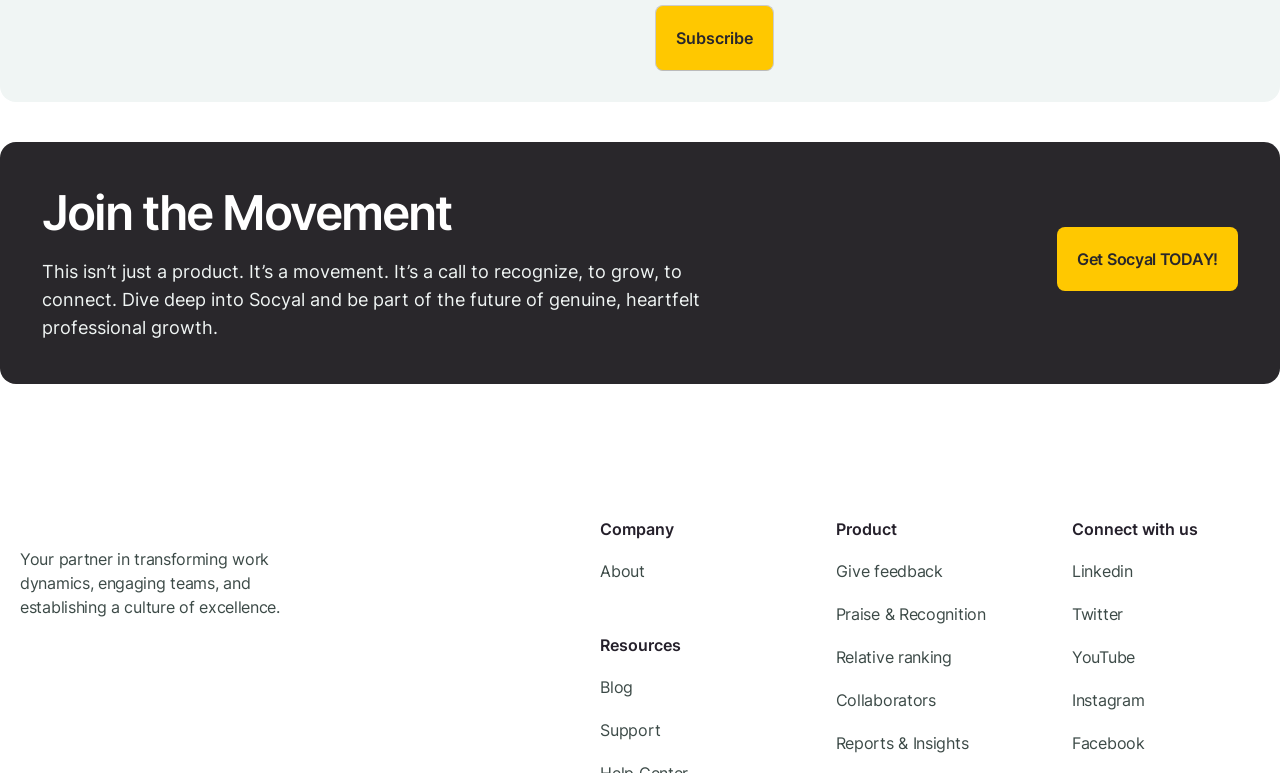What is the name of the product or service?
Please provide a detailed and thorough answer to the question.

The link 'Socyal: Workforce Performance' and the image with the same name suggest that Socyal is the name of the product or service being offered.